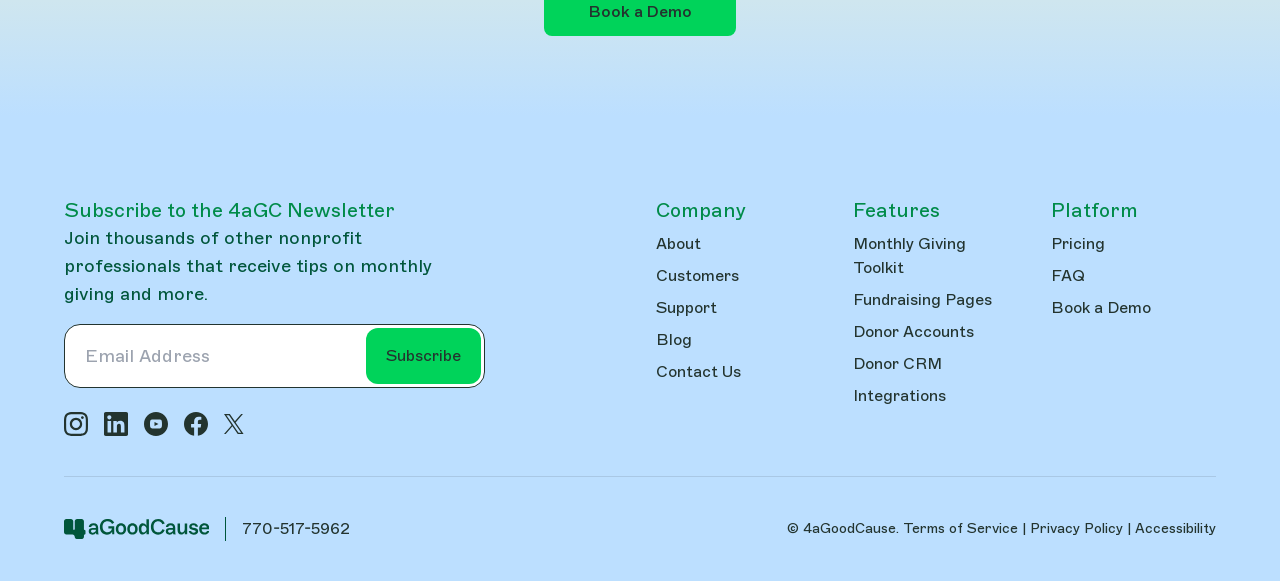What is the company name?
Based on the image, answer the question with as much detail as possible.

The company name is mentioned in the footer of the webpage, in the copyright section, which says '© 4aGoodCause.' This suggests that the company name is 4aGoodCause.